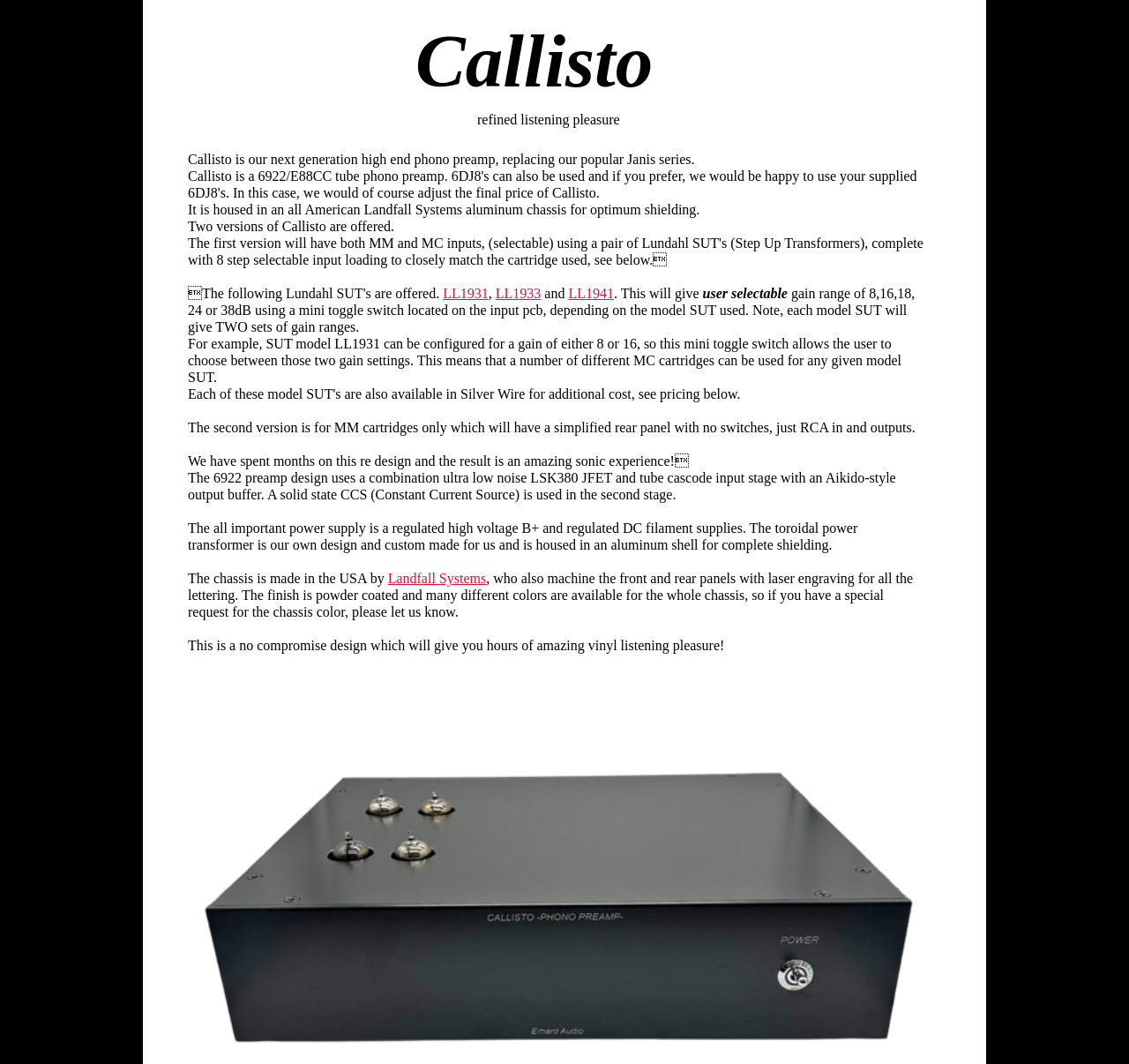Explain the contents of the webpage comprehensively.

The webpage is about Callisto, a high-end tube phono preamp for MM and MC cartridges. At the top, there is a horizontal separator line. Below it, a large heading "Callisto" is centered. 

Under the heading, there is a paragraph of text that describes Callisto as a next-generation phono preamp, replacing the popular Janis series, and housed in an all-American Landfall Systems aluminum chassis for optimum shielding. 

Following this, there are several paragraphs of text that explain the features of Callisto. Two versions of Callisto are offered, one for MM cartridges only and the other for MC cartridges. The MC version has a user-selectable gain range of 8, 16, 18, 24, or 38dB using a mini toggle switch. 

The text also describes the design of the preamp, including the use of ultra-low noise LSK380 JFET and tube cascode input stage, an Aikido-style output buffer, and a regulated high-voltage B+ and regulated DC filament supplies. The power transformer is custom-made and housed in an aluminum shell for complete shielding.

On the right side of the page, there are three links to different models of SUT (Step-Up Transformer): LL1931, LL1933, and LL1941. 

At the bottom of the page, there is a statement that the chassis is made in the USA by Landfall Systems, with laser-engraved front and rear panels, and a powder-coated finish available in many colors. 

Finally, there are two short phrases "Perfection in sound" and "refined listening pleasure" placed near the top of the page, on the right side of the heading "Callisto".